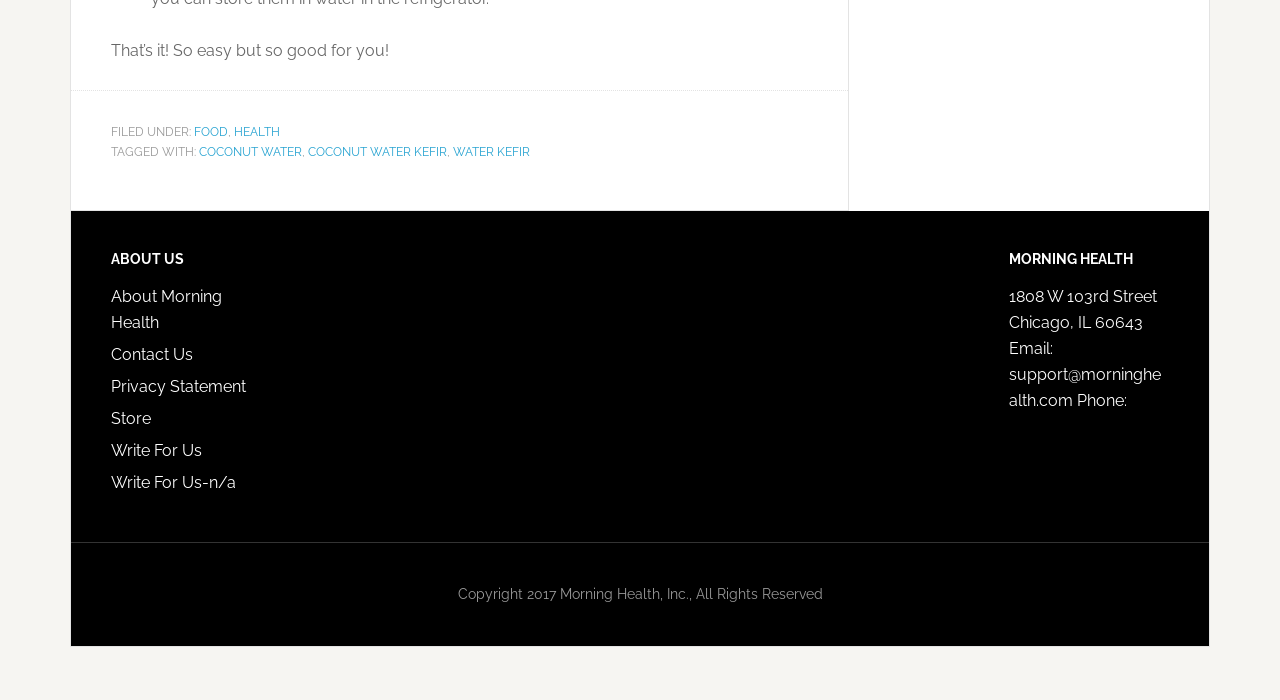Predict the bounding box of the UI element based on the description: "About Morning Health". The coordinates should be four float numbers between 0 and 1, formatted as [left, top, right, bottom].

[0.087, 0.41, 0.173, 0.474]